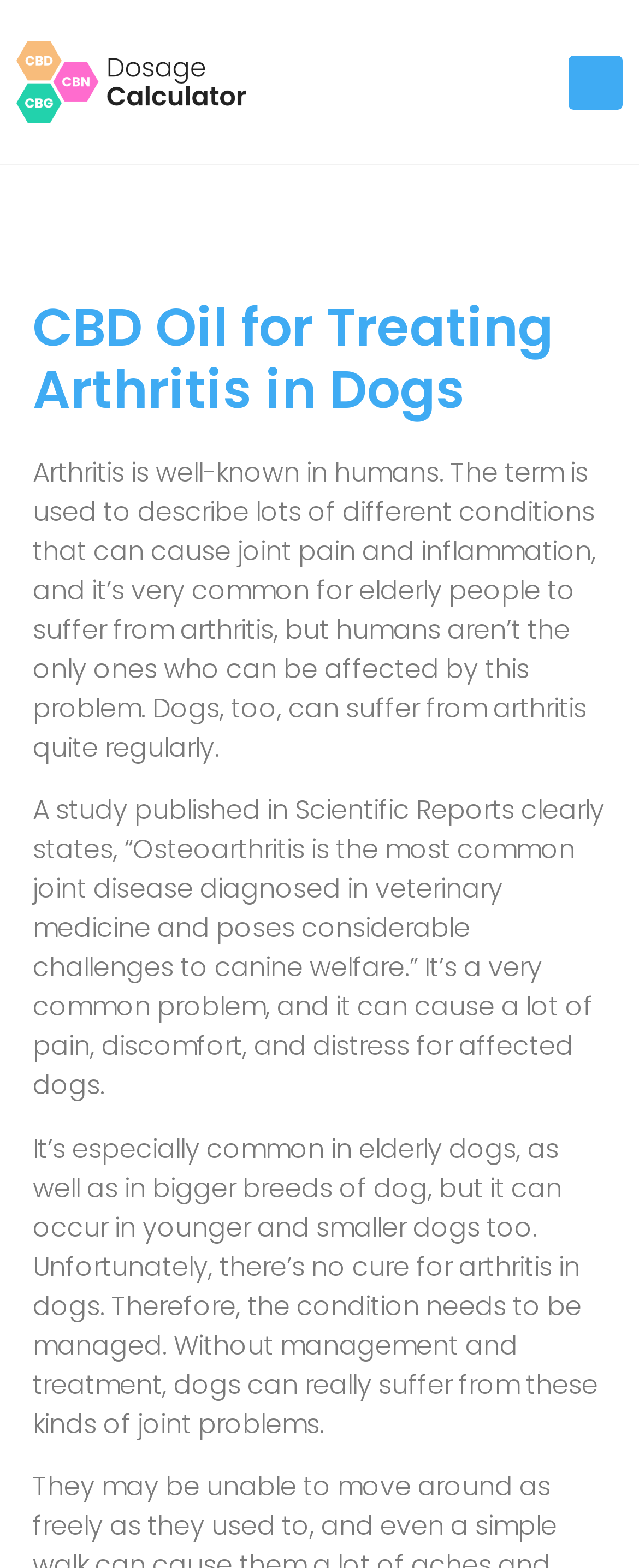Answer the question using only one word or a concise phrase: What is the main topic of this webpage?

Arthritis in dogs